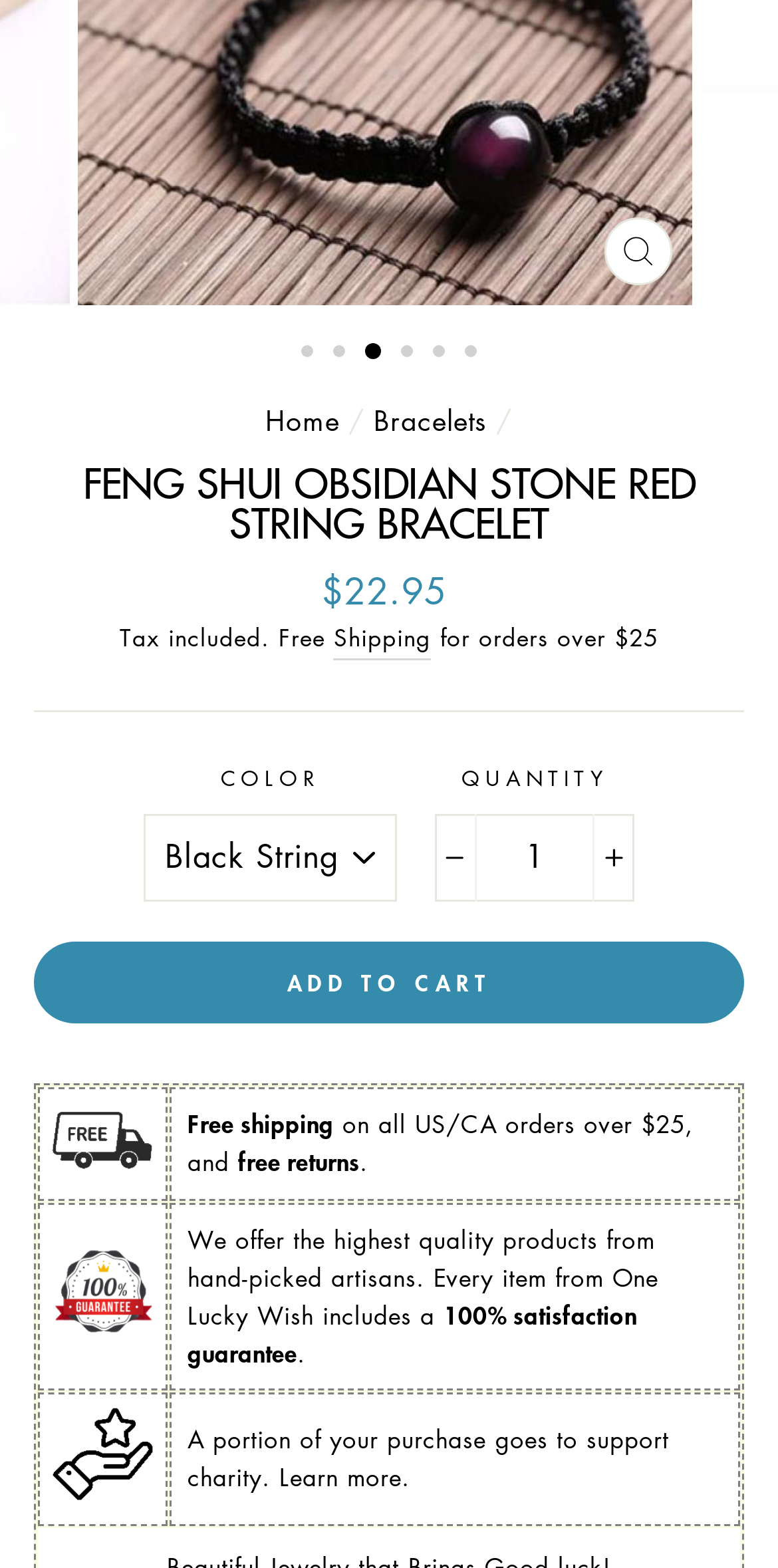From the given element description: "+", find the bounding box for the UI element. Provide the coordinates as four float numbers between 0 and 1, in the order [left, top, right, bottom].

[0.762, 0.573, 0.816, 0.629]